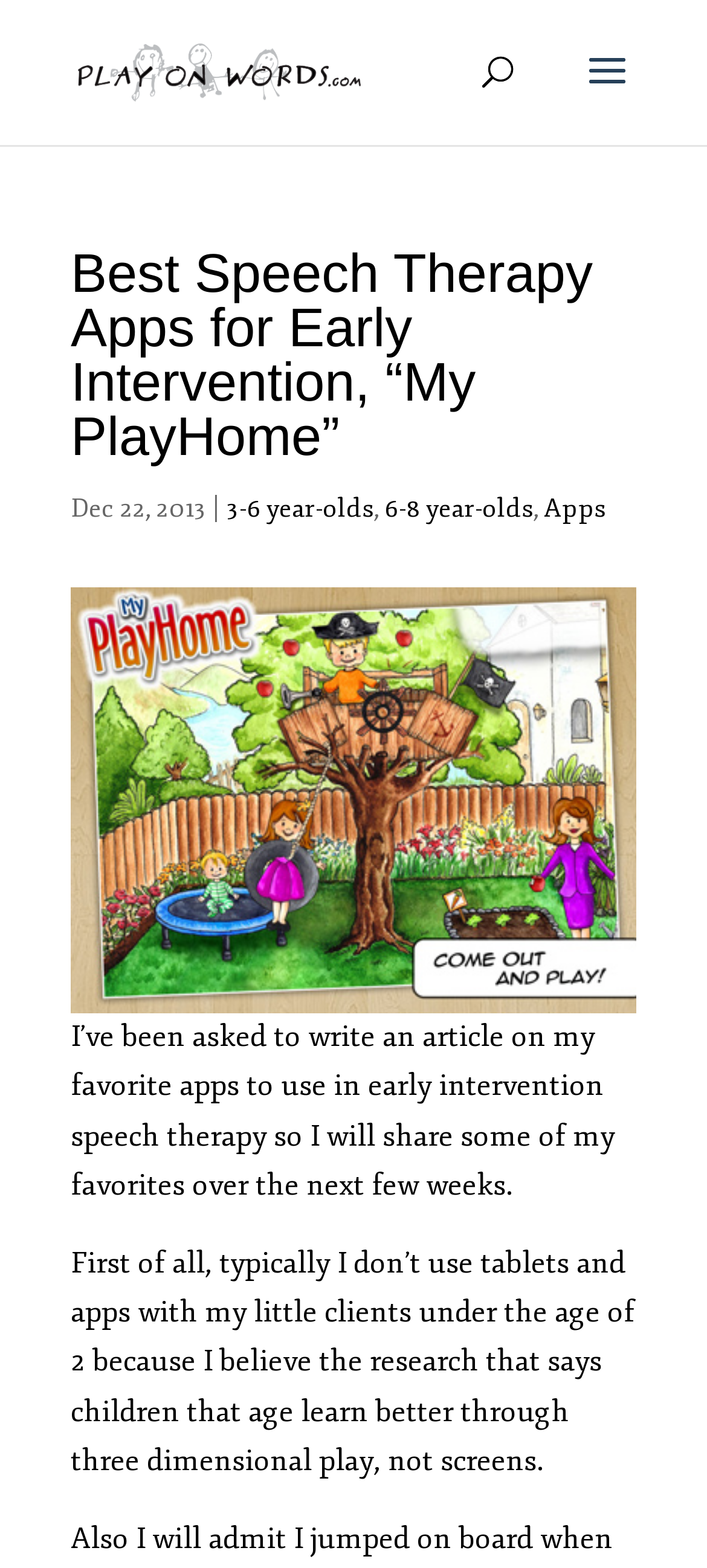Determine the bounding box for the described UI element: "Apps".

[0.769, 0.314, 0.856, 0.334]